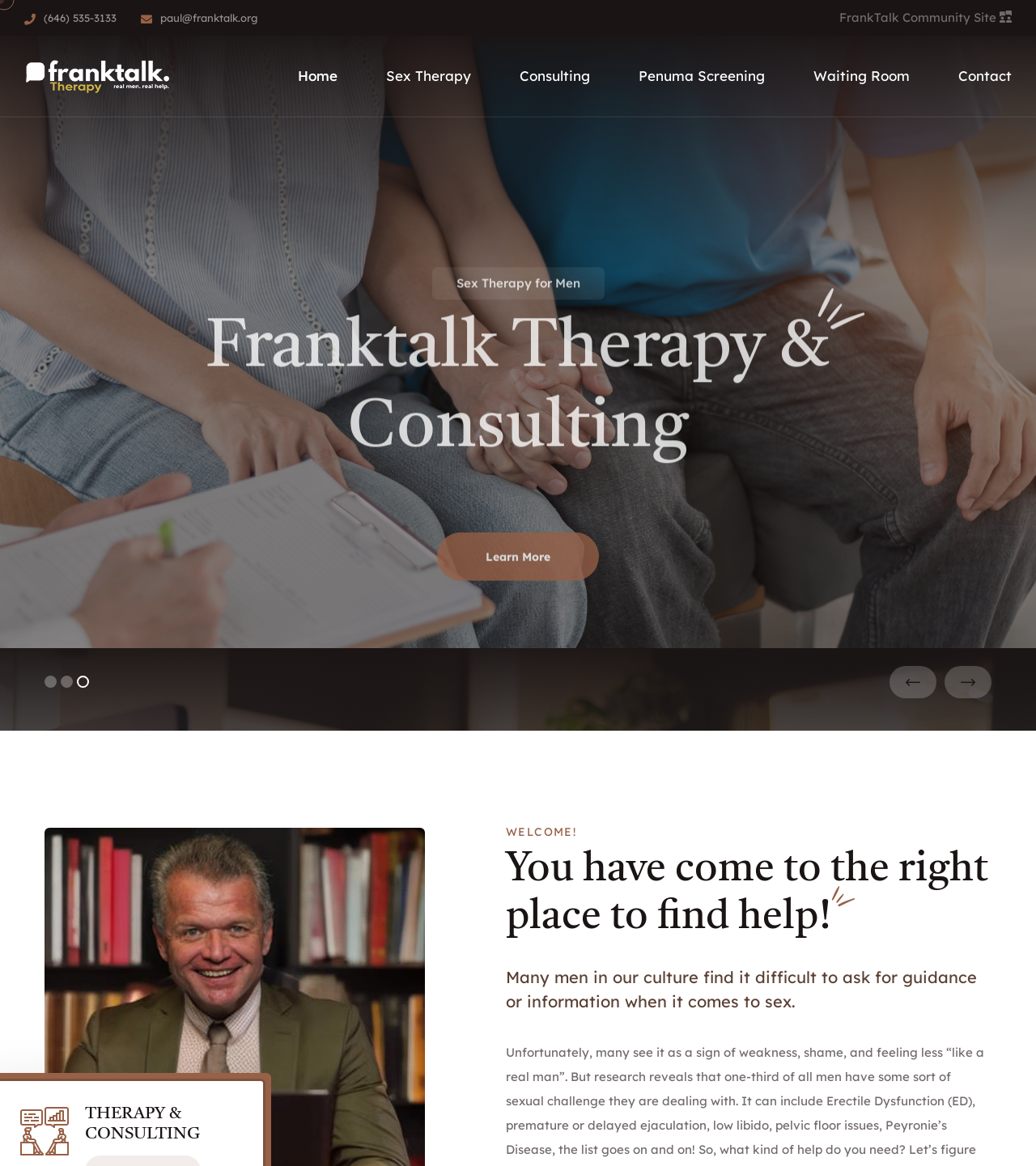How many buttons are there on the bottom right?
Refer to the screenshot and respond with a concise word or phrase.

3